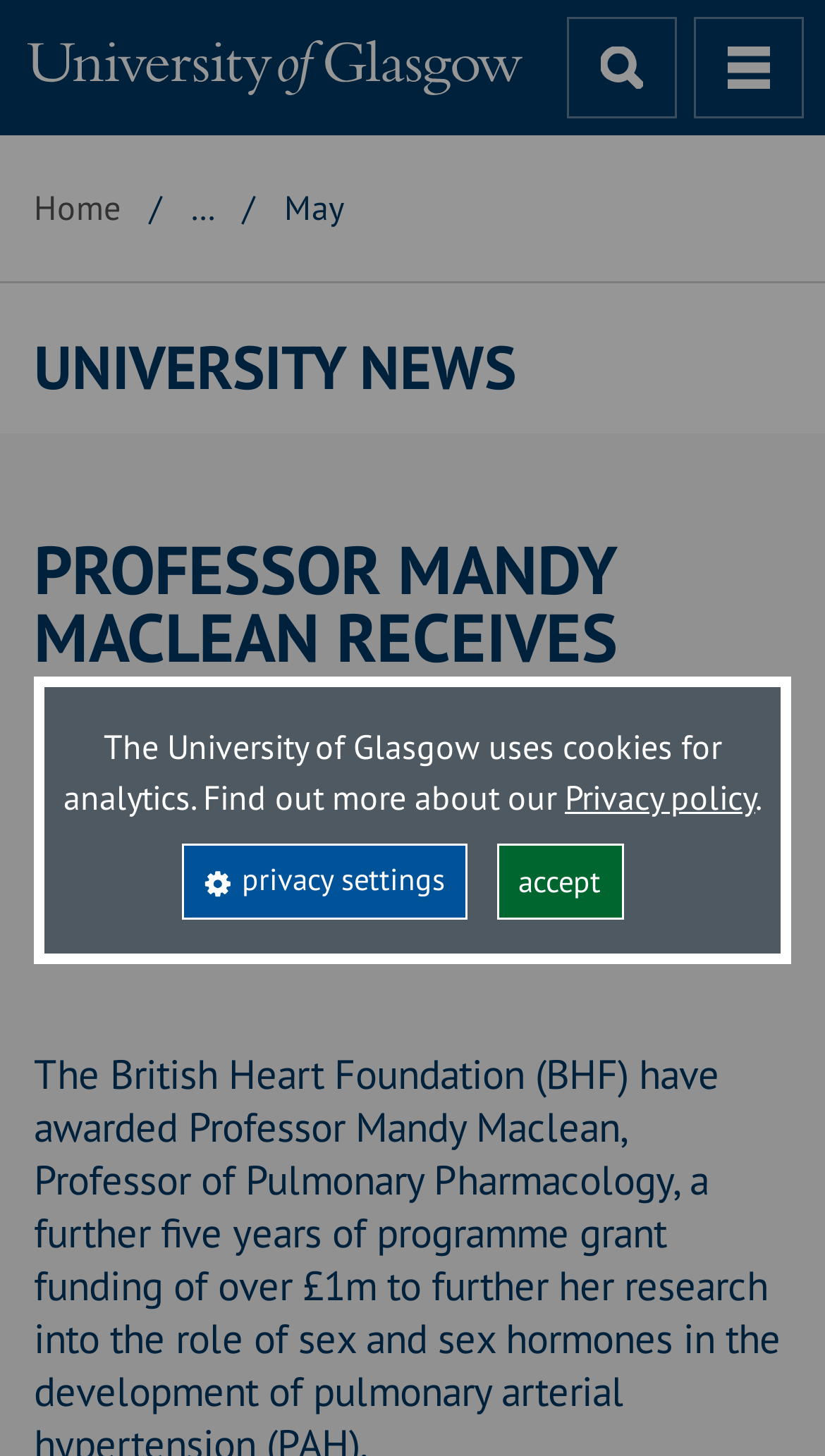What is the name of the university?
Using the image as a reference, answer the question with a short word or phrase.

University of Glasgow